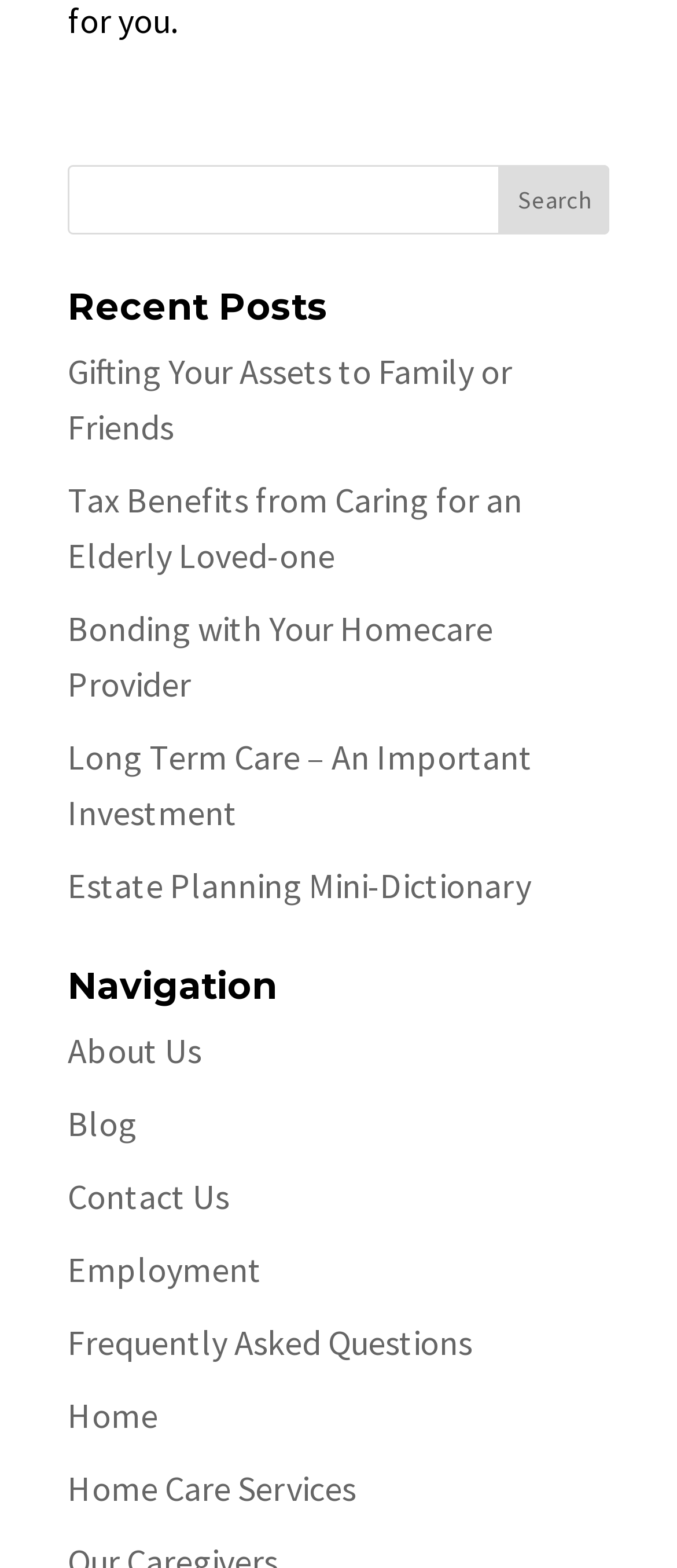Can you find the bounding box coordinates for the element that needs to be clicked to execute this instruction: "contact us"? The coordinates should be given as four float numbers between 0 and 1, i.e., [left, top, right, bottom].

[0.1, 0.749, 0.338, 0.777]